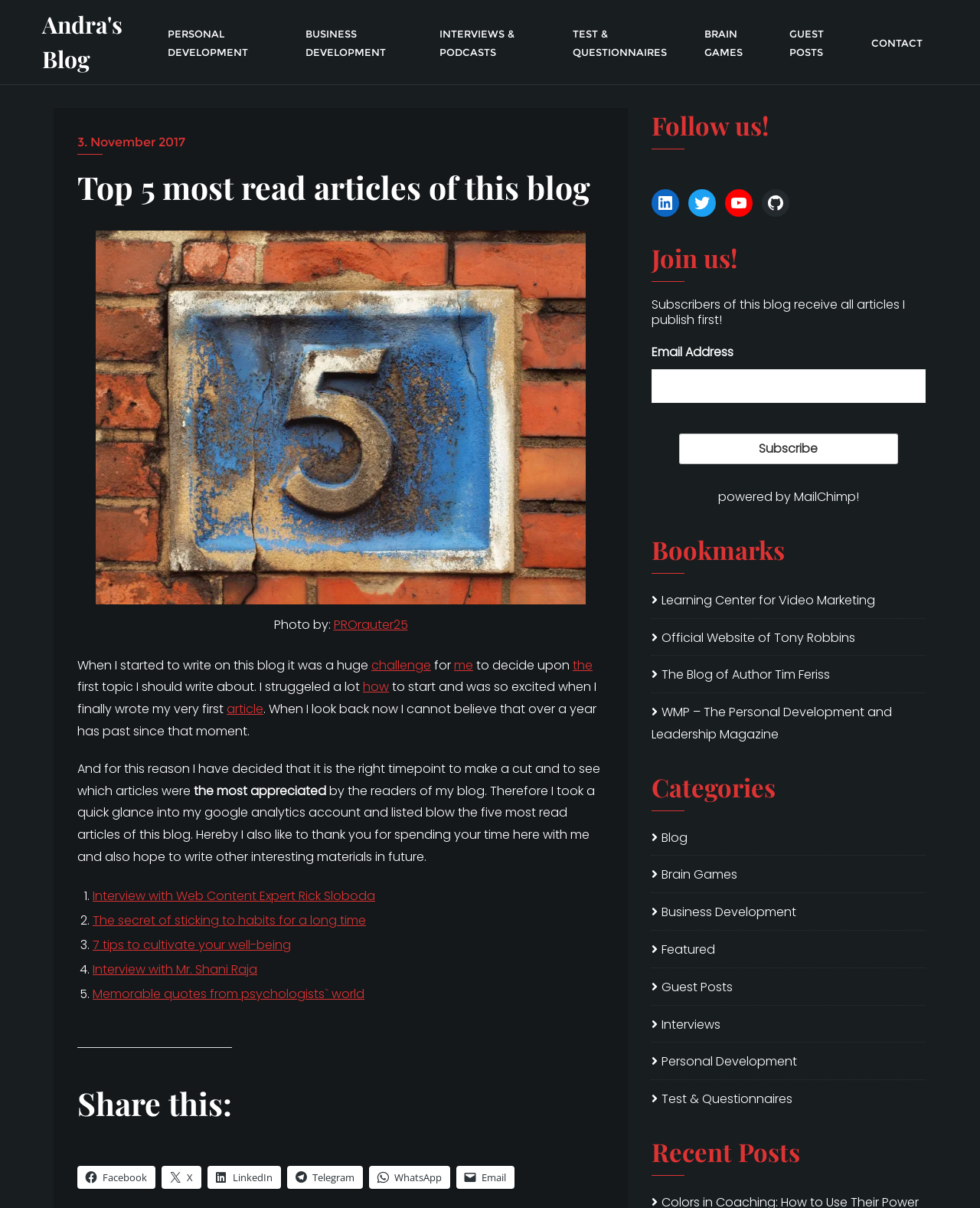Could you specify the bounding box coordinates for the clickable section to complete the following instruction: "Visit the 'Personal Development' category"?

[0.665, 0.87, 0.813, 0.889]